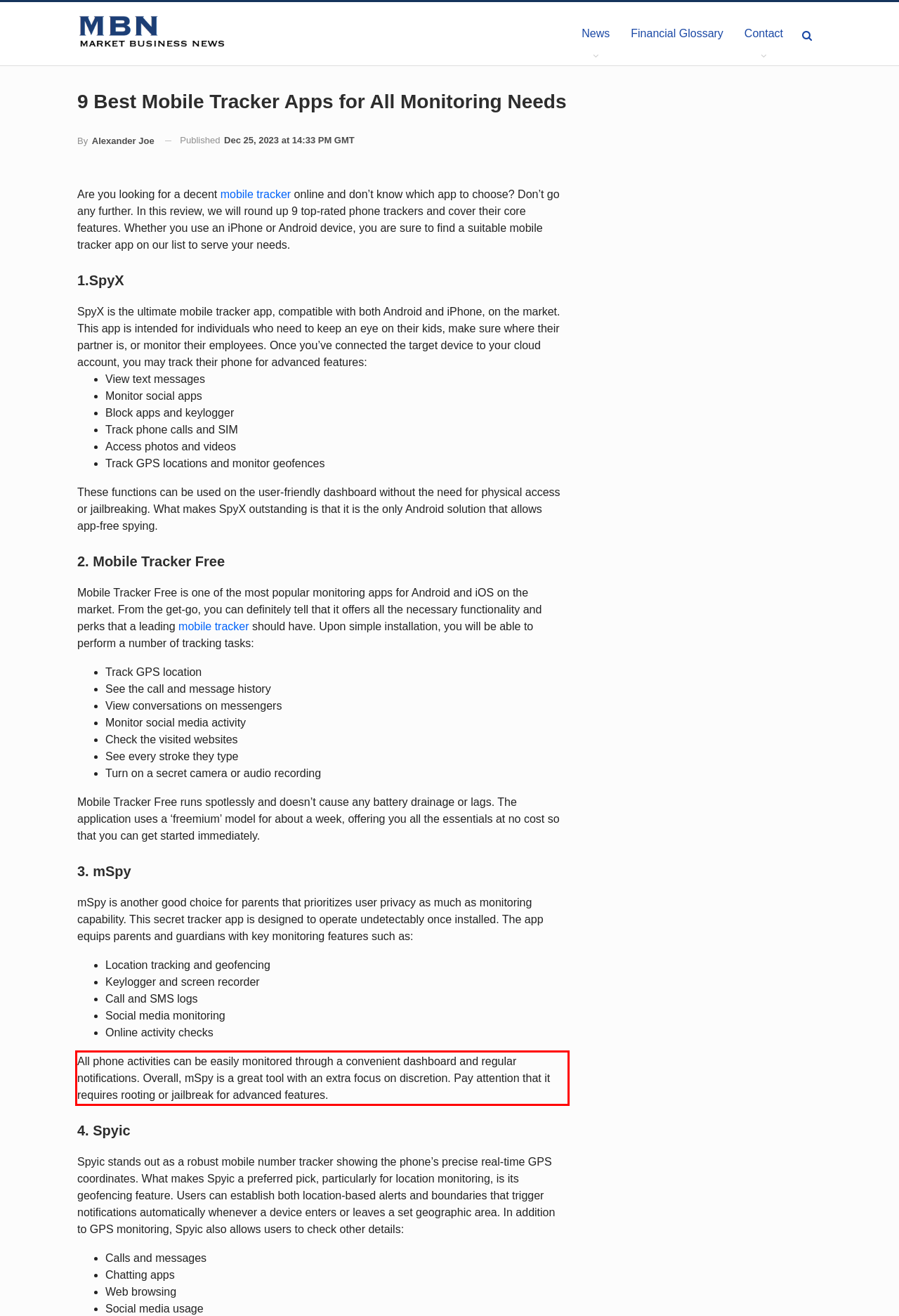Look at the screenshot of the webpage, locate the red rectangle bounding box, and generate the text content that it contains.

All phone activities can be easily monitored through a convenient dashboard and regular notifications. Overall, mSpy is a great tool with an extra focus on discretion. Pay attention that it requires rooting or jailbreak for advanced features.